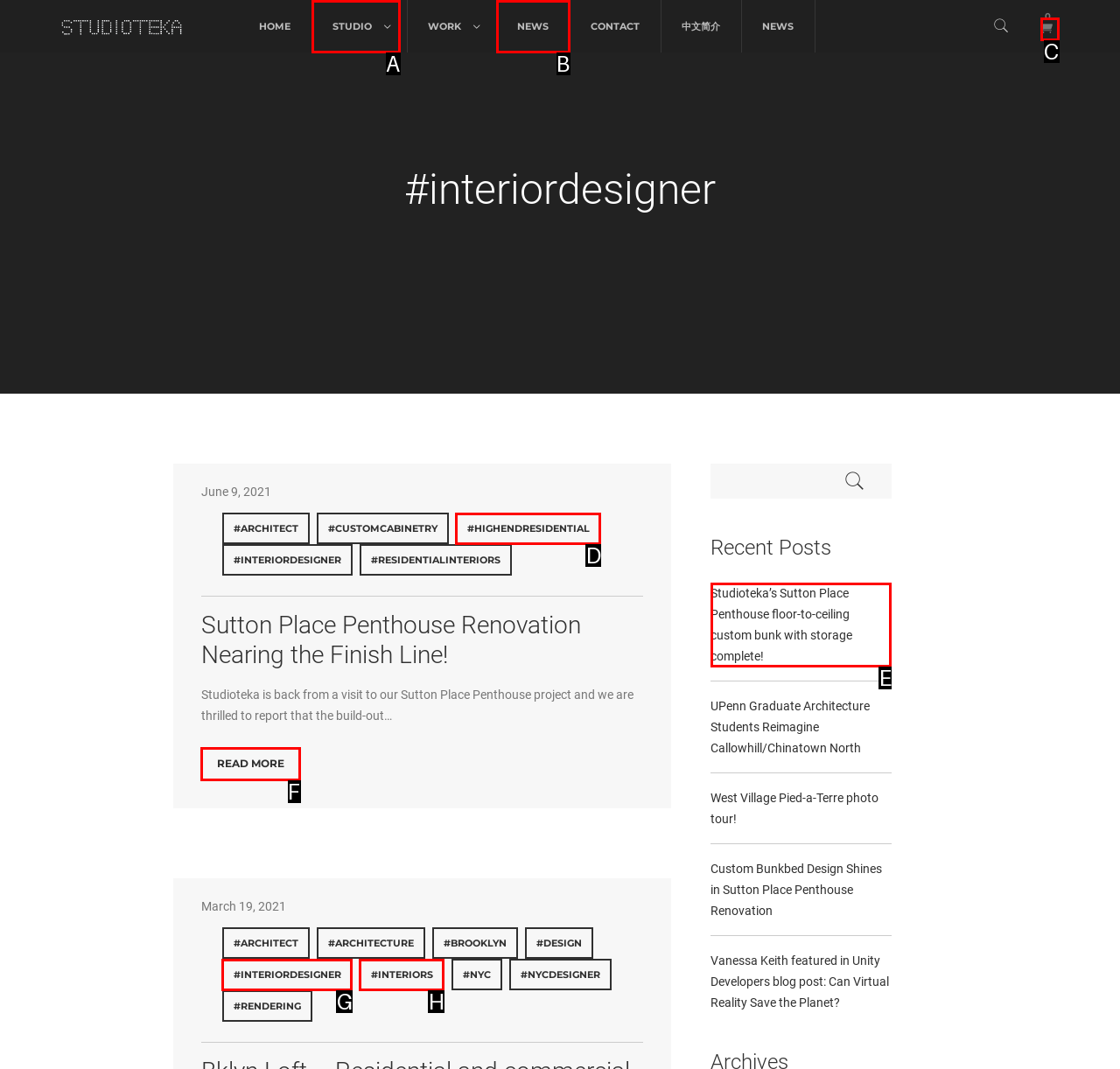Given the task: Read more about Sutton Place Penthouse Renovation, tell me which HTML element to click on.
Answer with the letter of the correct option from the given choices.

F